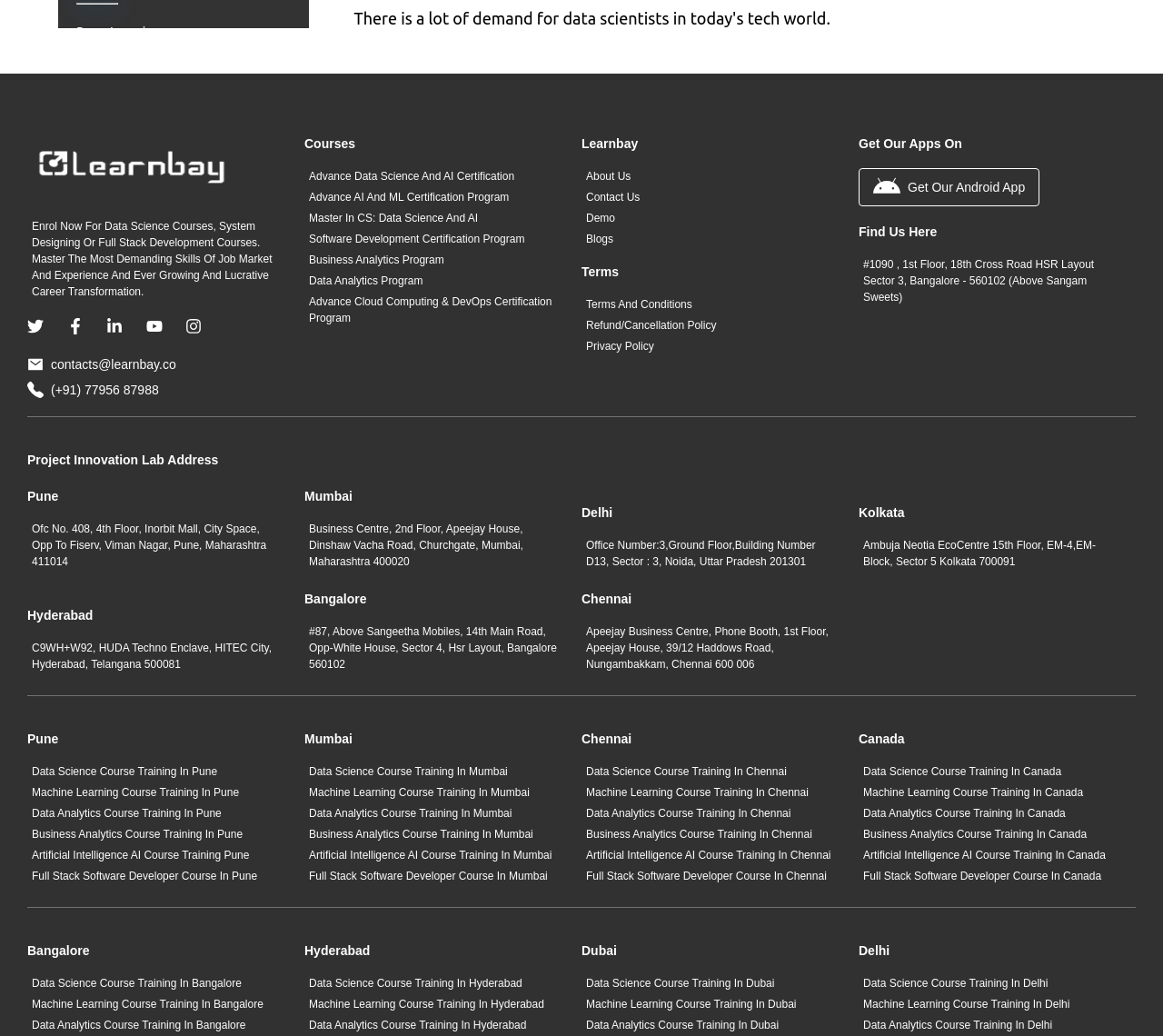Locate the bounding box coordinates of the clickable area needed to fulfill the instruction: "Read About BURN2".

None